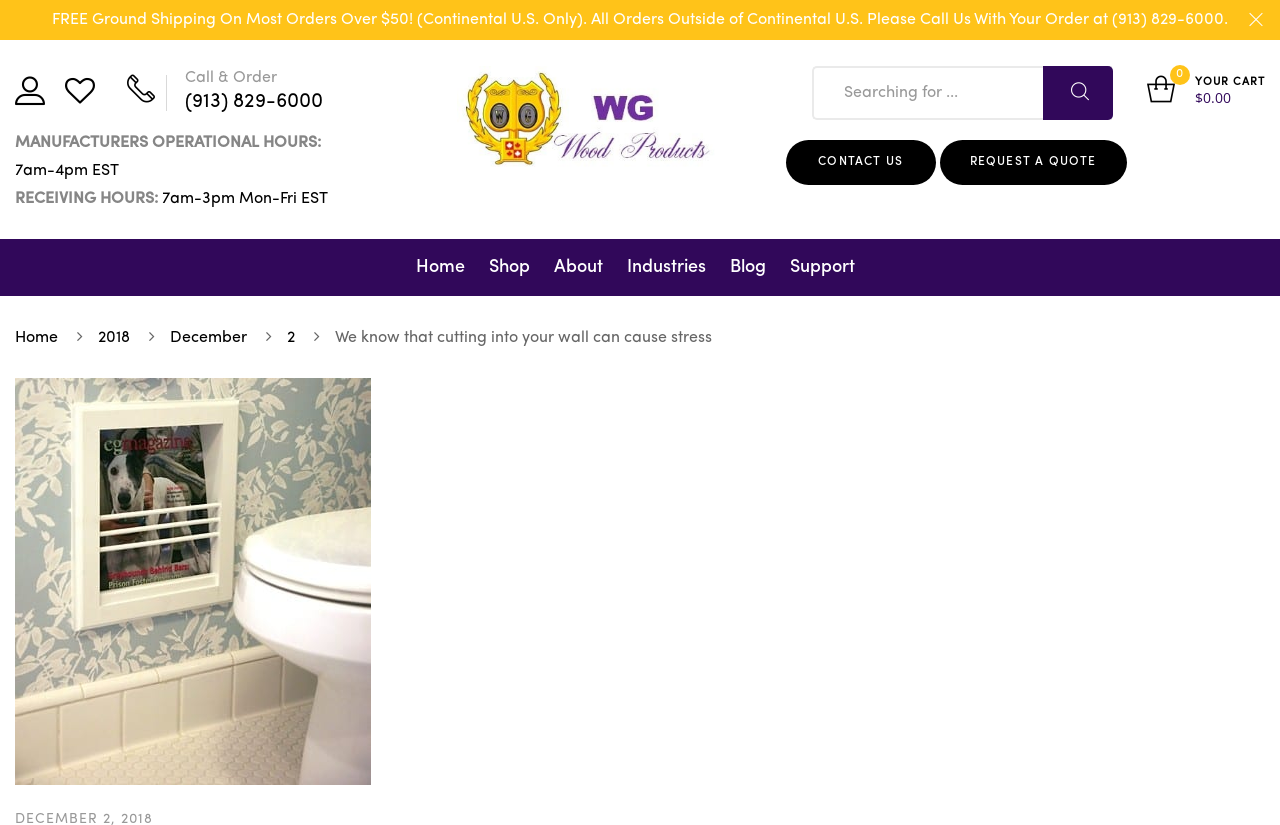Describe every aspect of the webpage comprehensively.

The webpage is about WG Wood Products, a company that specializes in furniture solutions. At the top of the page, there is a prominent notification about free ground shipping on most orders over $50, along with a call-to-action to order by phone. Below this, there are several links to social media profiles, a "Call & Order" section with a phone number, and operational hours for the manufacturers and receiving teams.

The WG Wood Products logo is displayed prominently in the middle of the top section, with a search bar and a cart icon to the right. The search bar has a placeholder text "Searching for..." and a search button with a magnifying glass icon.

Below the top section, there is a navigation menu with links to various pages, including Home, Shop, About, Industries, Blog, and Support. Underneath the navigation menu, there is a breadcrumb trail showing the current page's location in the website's hierarchy.

The main content of the page appears to be an article or blog post about installing recessed cabinets in walls. The article has a title "How To Install Recessed Cabinet in Walls" and features a large image of a recessed magazine rack installed in a bathroom setting. The article text is summarized as "We know that cutting into your wall can cause stress..."